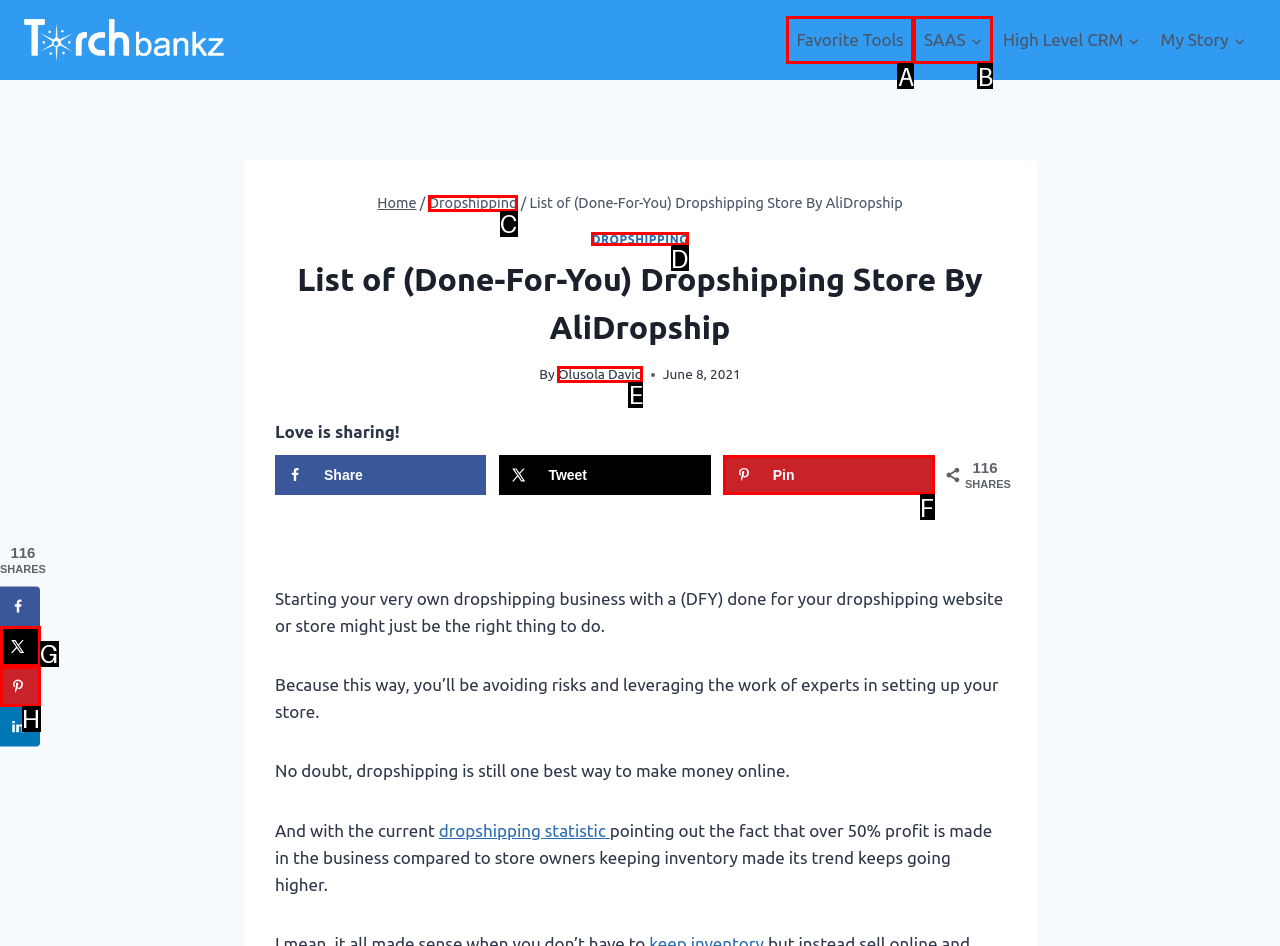Which option should you click on to fulfill this task: Save to Pinterest? Answer with the letter of the correct choice.

F